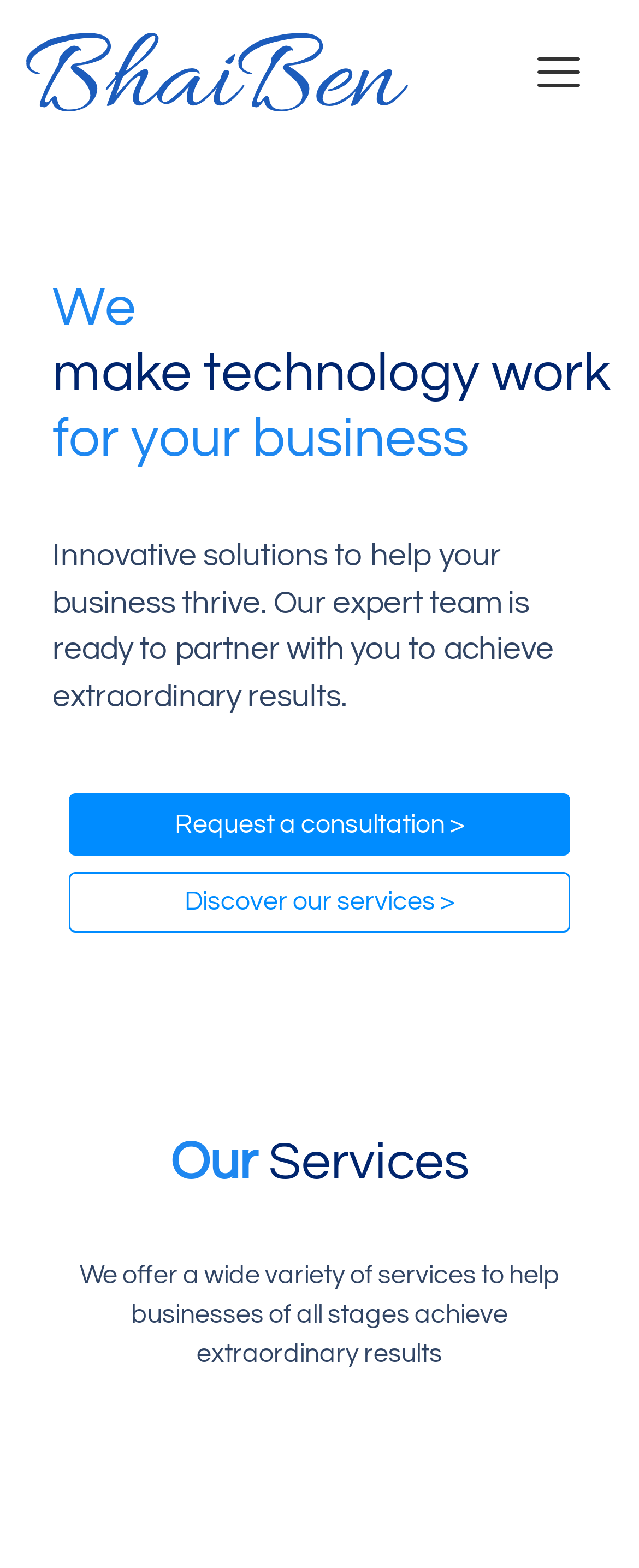What can users do to learn more about the company's services?
Based on the image, answer the question in a detailed manner.

The links 'Request a consultation >' and 'Discover our services >' suggest that users can request a consultation or learn more about the company's services by clicking on these links.